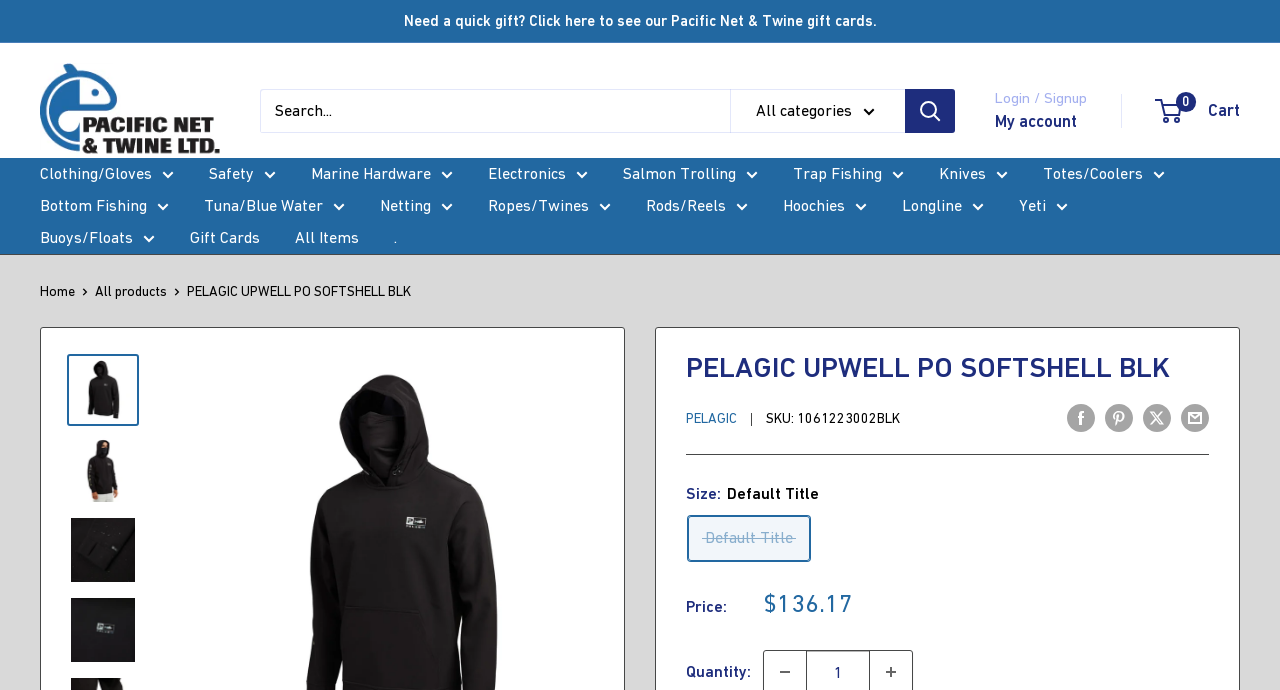Please indicate the bounding box coordinates of the element's region to be clicked to achieve the instruction: "Buy a gift card". Provide the coordinates as four float numbers between 0 and 1, i.e., [left, top, right, bottom].

[0.315, 0.0, 0.685, 0.061]